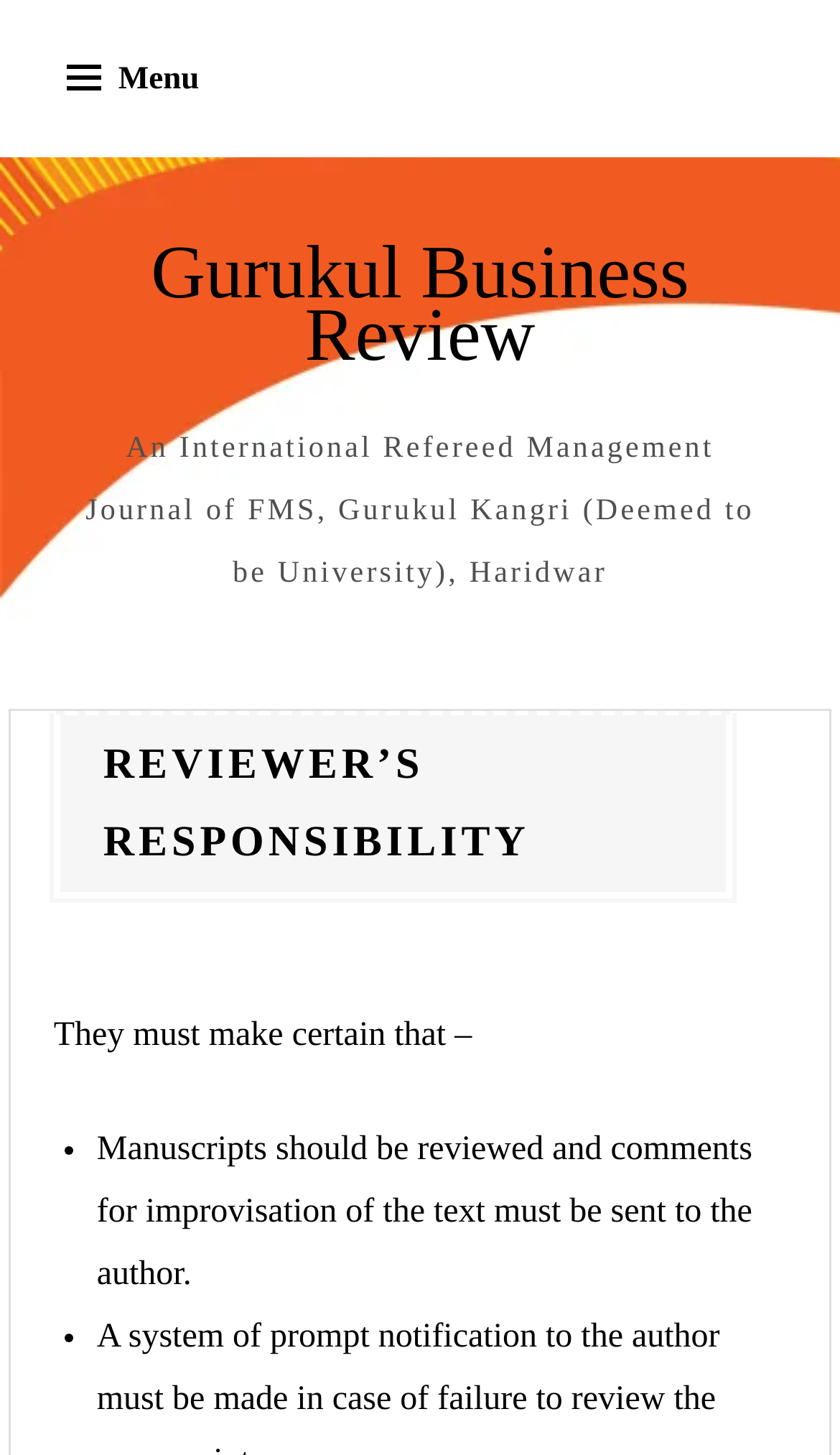What is the structure of the reviewer's responsibilities?
Look at the screenshot and respond with one word or a short phrase.

List of bullet points